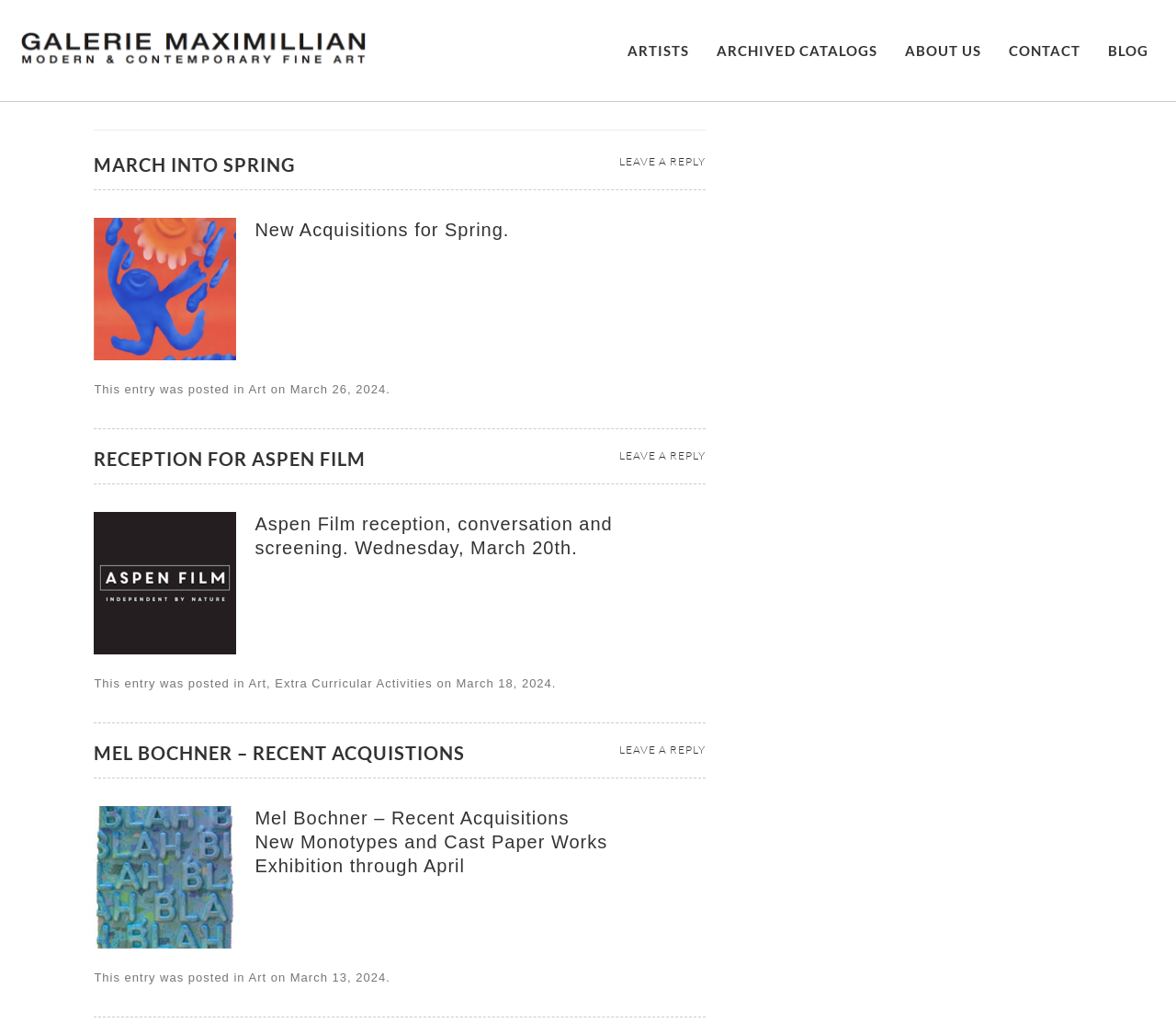Please locate the clickable area by providing the bounding box coordinates to follow this instruction: "Contact the website".

None